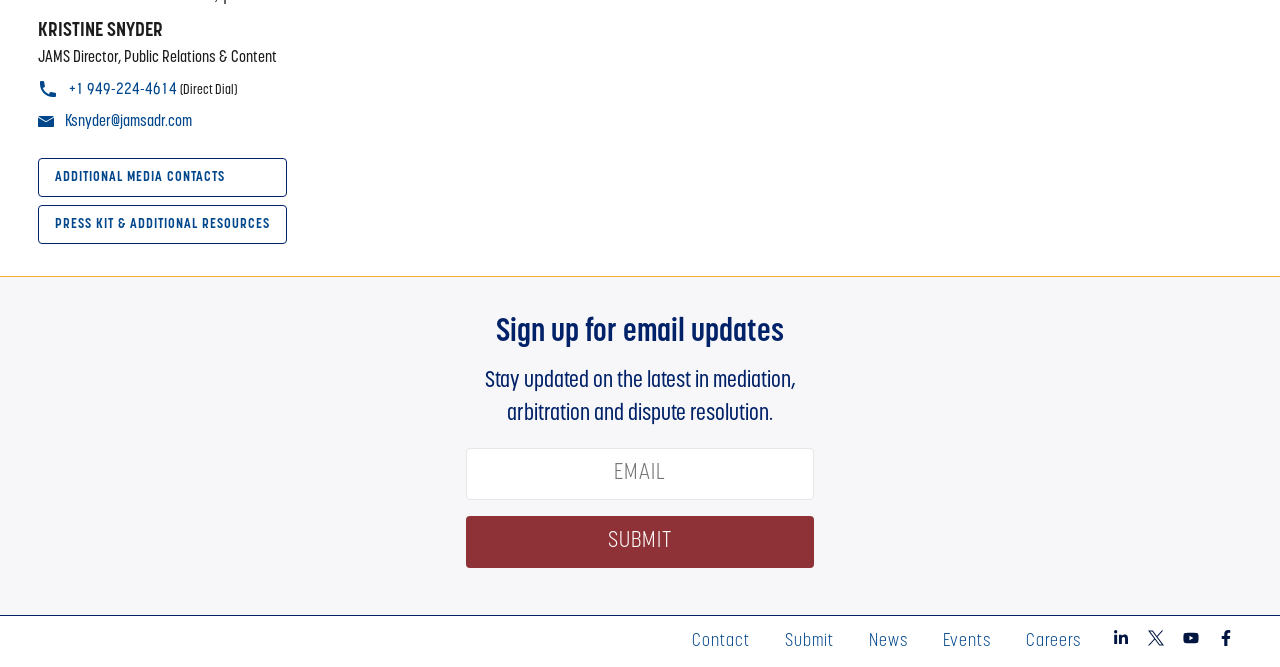Pinpoint the bounding box coordinates of the element that must be clicked to accomplish the following instruction: "Submit your email for updates". The coordinates should be in the format of four float numbers between 0 and 1, i.e., [left, top, right, bottom].

[0.364, 0.773, 0.636, 0.85]